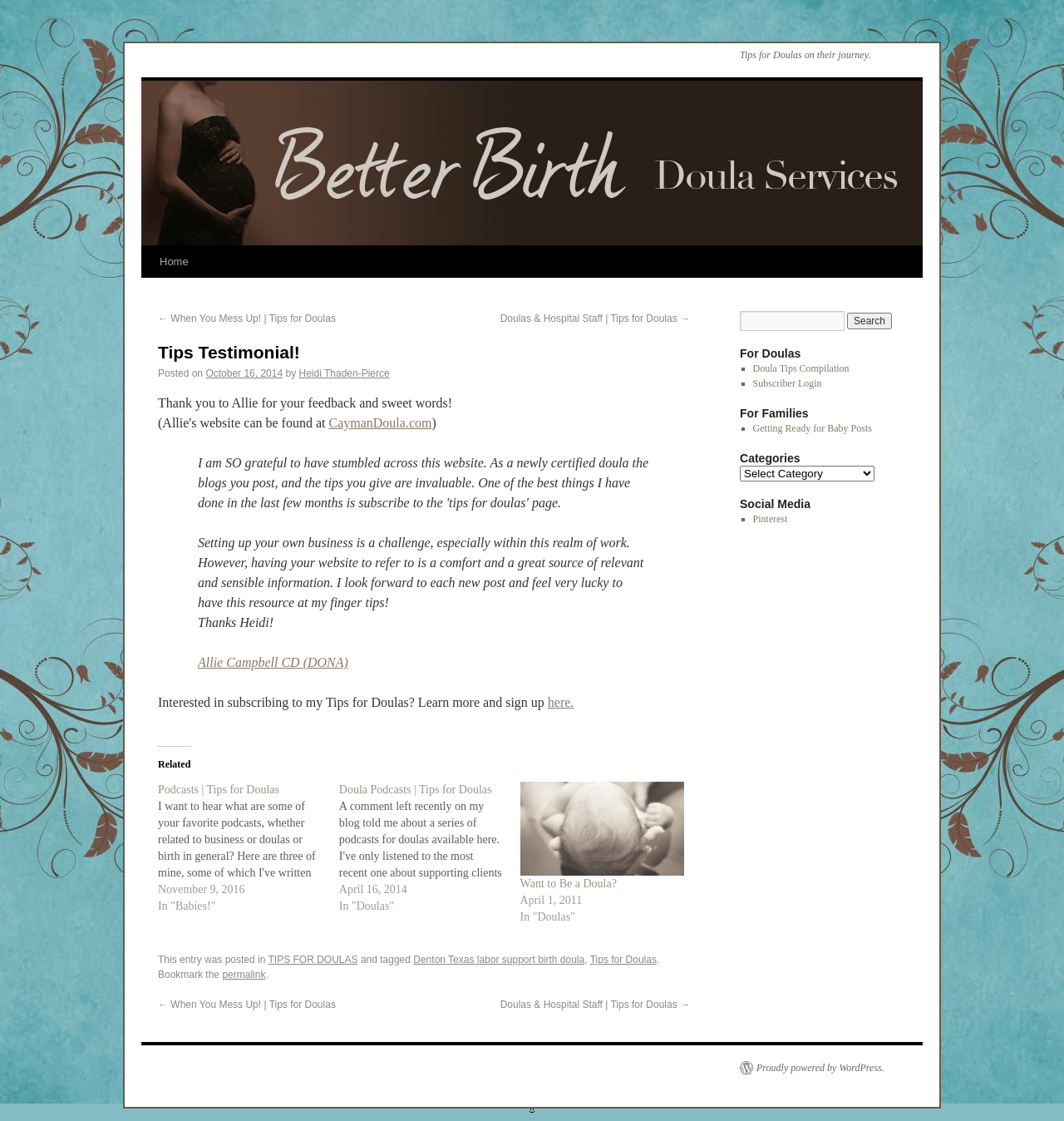Where is the doula service located?
Using the image as a reference, give an elaborate response to the question.

The location of the doula service can be inferred from the link 'Denton Texas labor support birth doula' which is located in the main section of the webpage, under the heading 'This entry was posted in'.